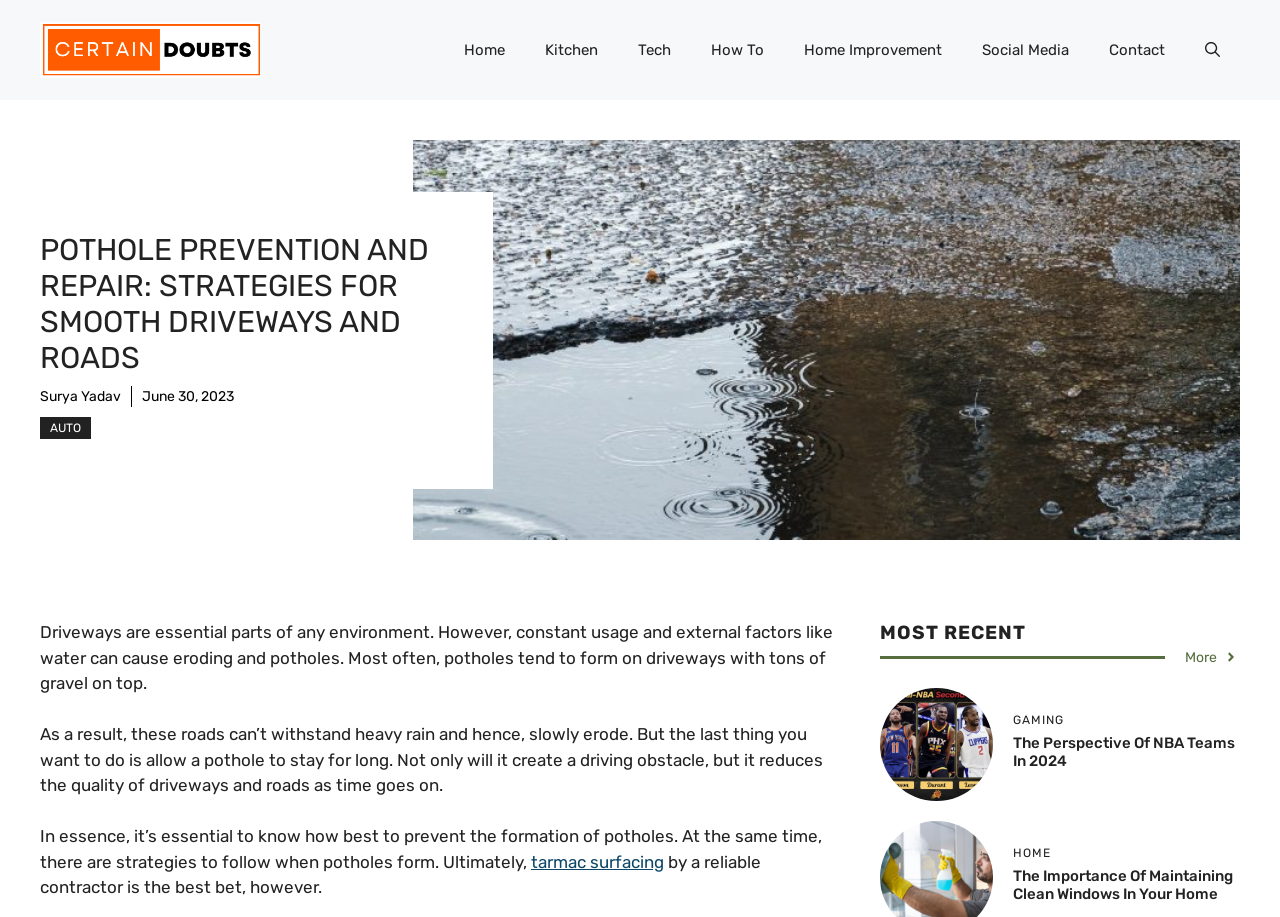Bounding box coordinates are specified in the format (top-left x, top-left y, bottom-right x, bottom-right y). All values are floating point numbers bounded between 0 and 1. Please provide the bounding box coordinate of the region this sentence describes: More

[0.926, 0.705, 0.967, 0.728]